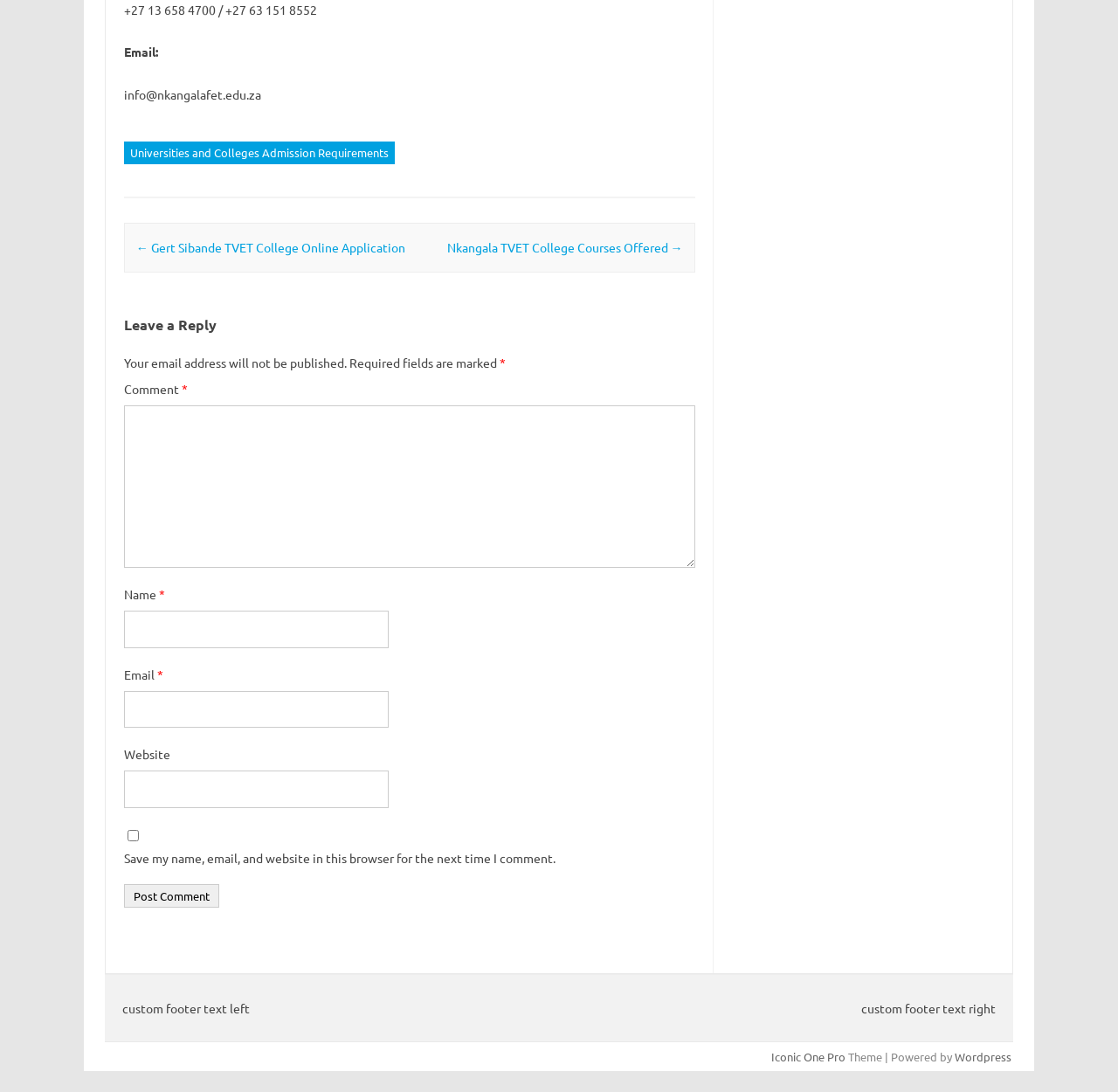Answer succinctly with a single word or phrase:
What is the purpose of the textbox labeled 'Comment'?

To leave a reply